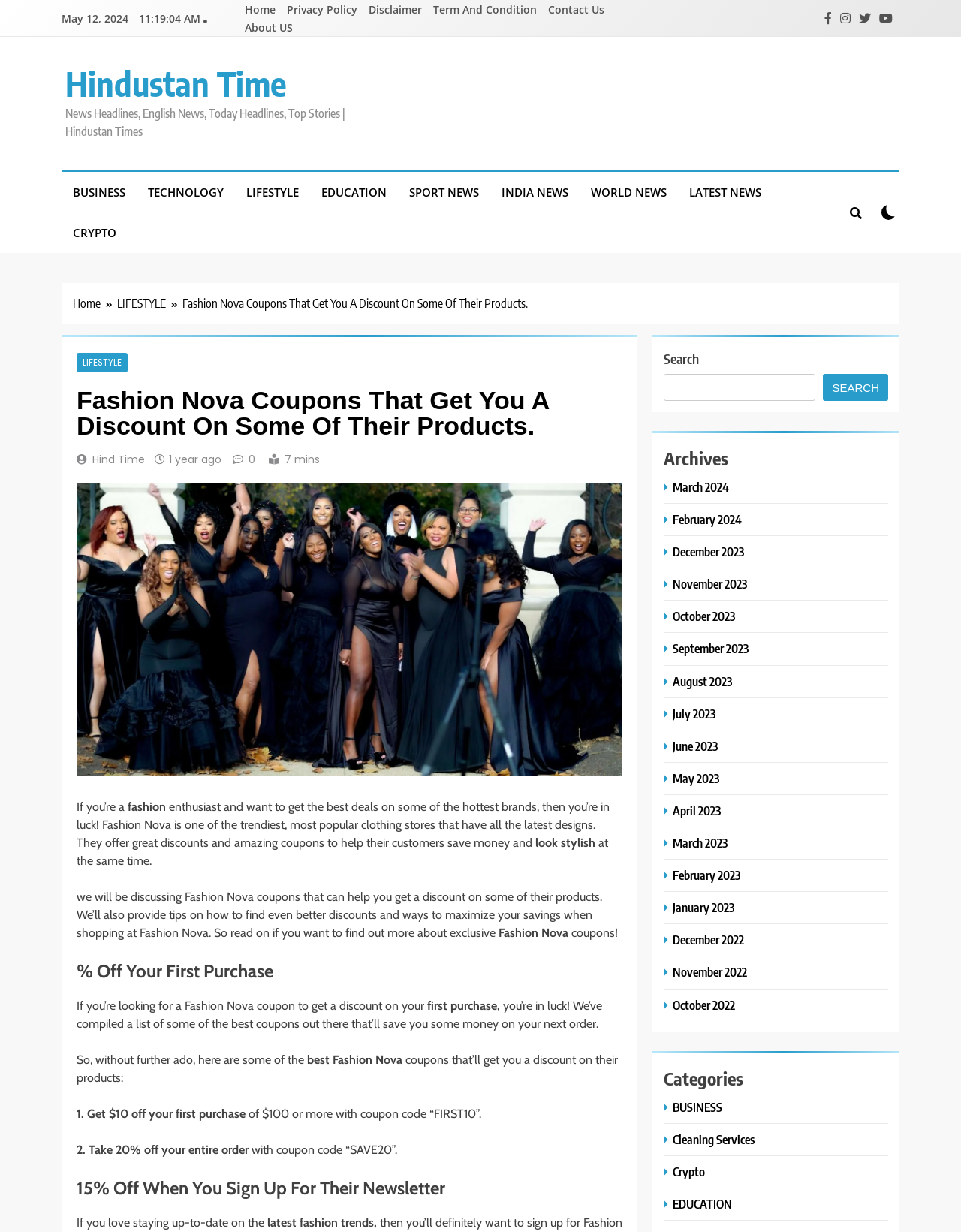How many months are listed in the 'Archives' section?
Please answer using one word or phrase, based on the screenshot.

12